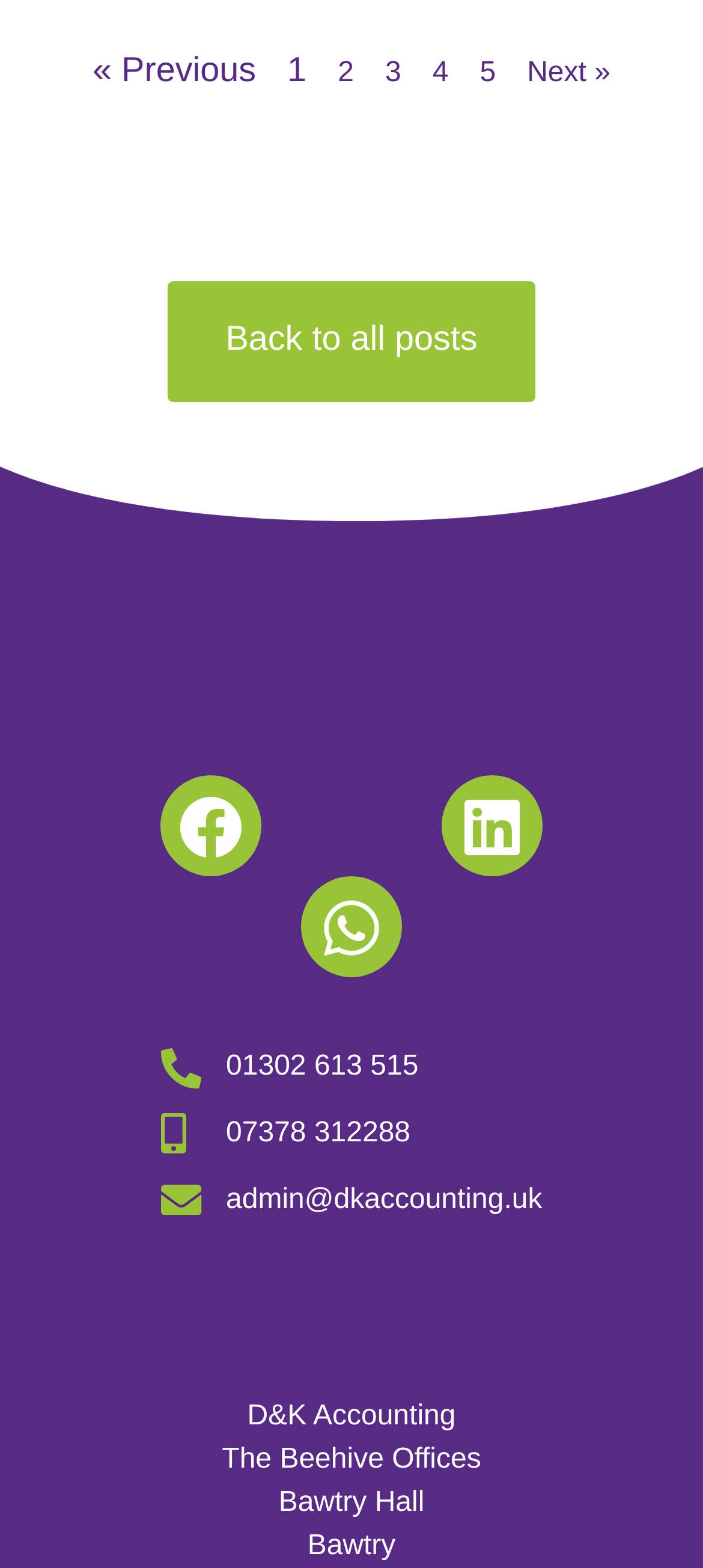Show the bounding box coordinates for the element that needs to be clicked to execute the following instruction: "email admin@dkaccounting.uk". Provide the coordinates in the form of four float numbers between 0 and 1, i.e., [left, top, right, bottom].

[0.321, 0.755, 0.771, 0.775]